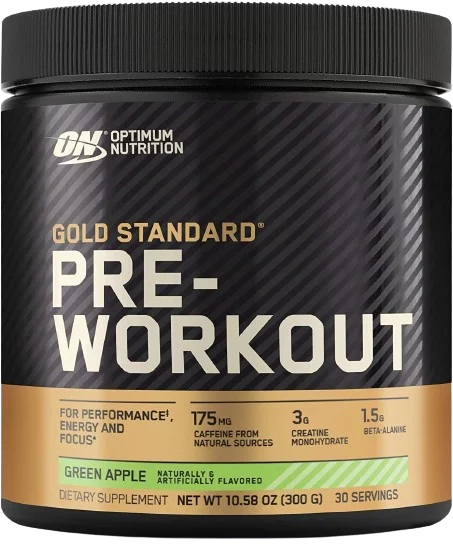With reference to the image, please provide a detailed answer to the following question: How much caffeine is in each serving of the supplement?

According to the caption, each serving of the Gold Standard Pre-Workout supplement contains 175 mg of caffeine, which is derived from natural sources.